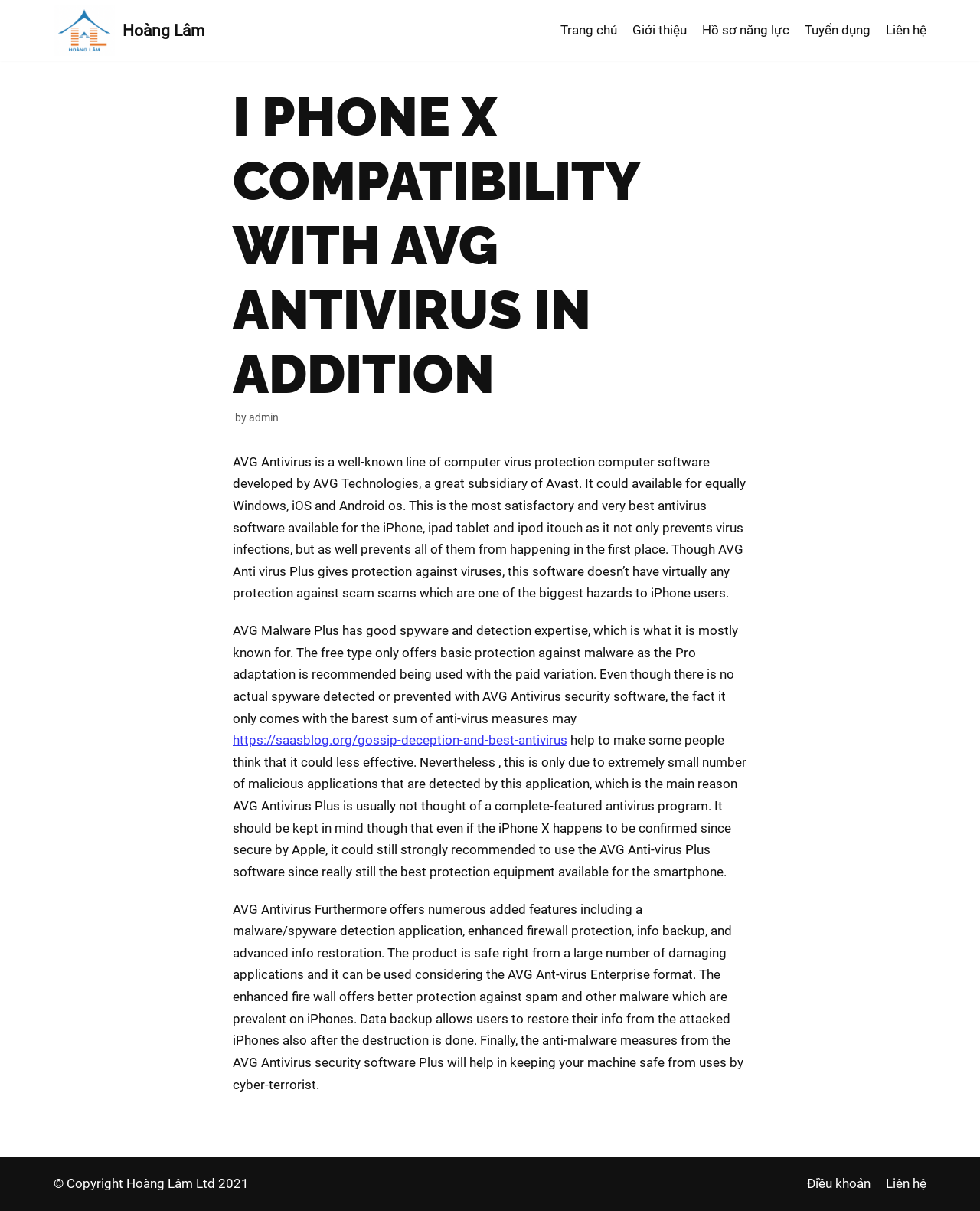Identify the bounding box coordinates of the part that should be clicked to carry out this instruction: "Click on the 'Skip to content' link".

[0.0, 0.02, 0.031, 0.033]